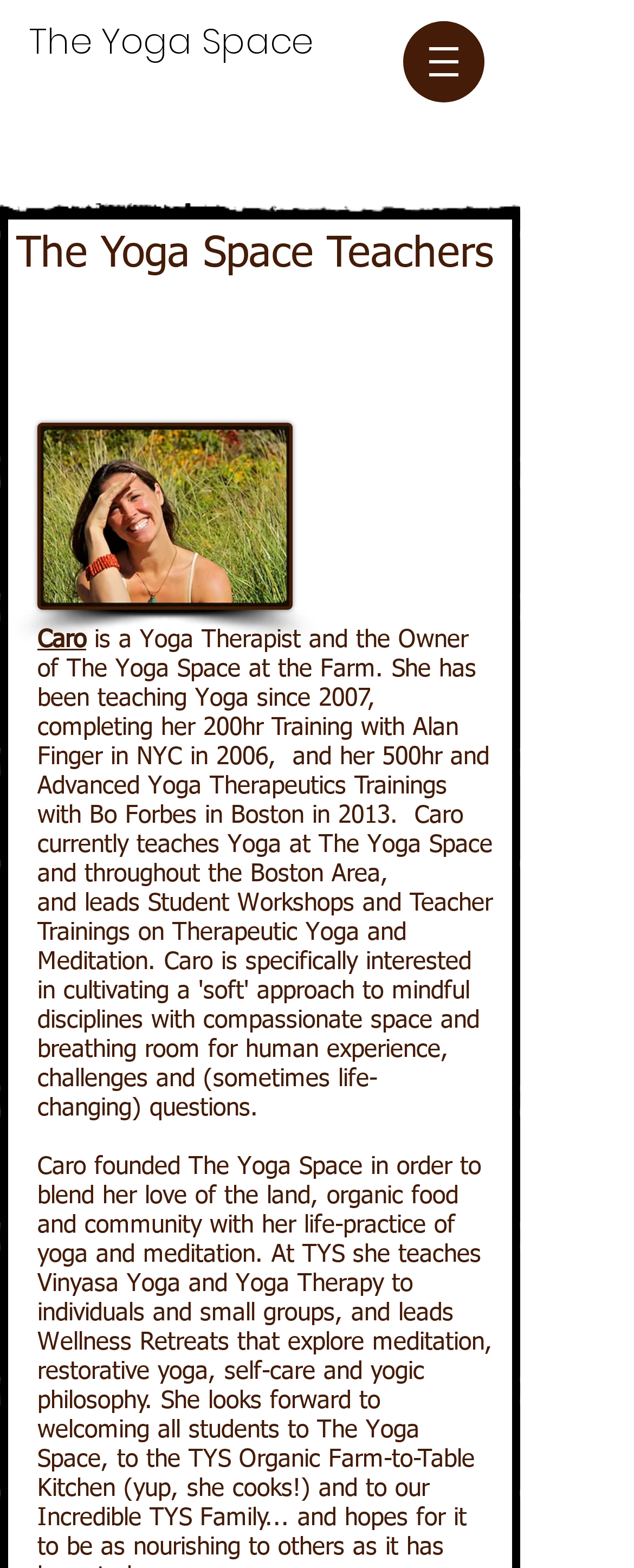Identify the bounding box for the given UI element using the description provided. Coordinates should be in the format (top-left x, top-left y, bottom-right x, bottom-right y) and must be between 0 and 1. Here is the description: The Yoga Space​

[0.046, 0.01, 0.492, 0.04]